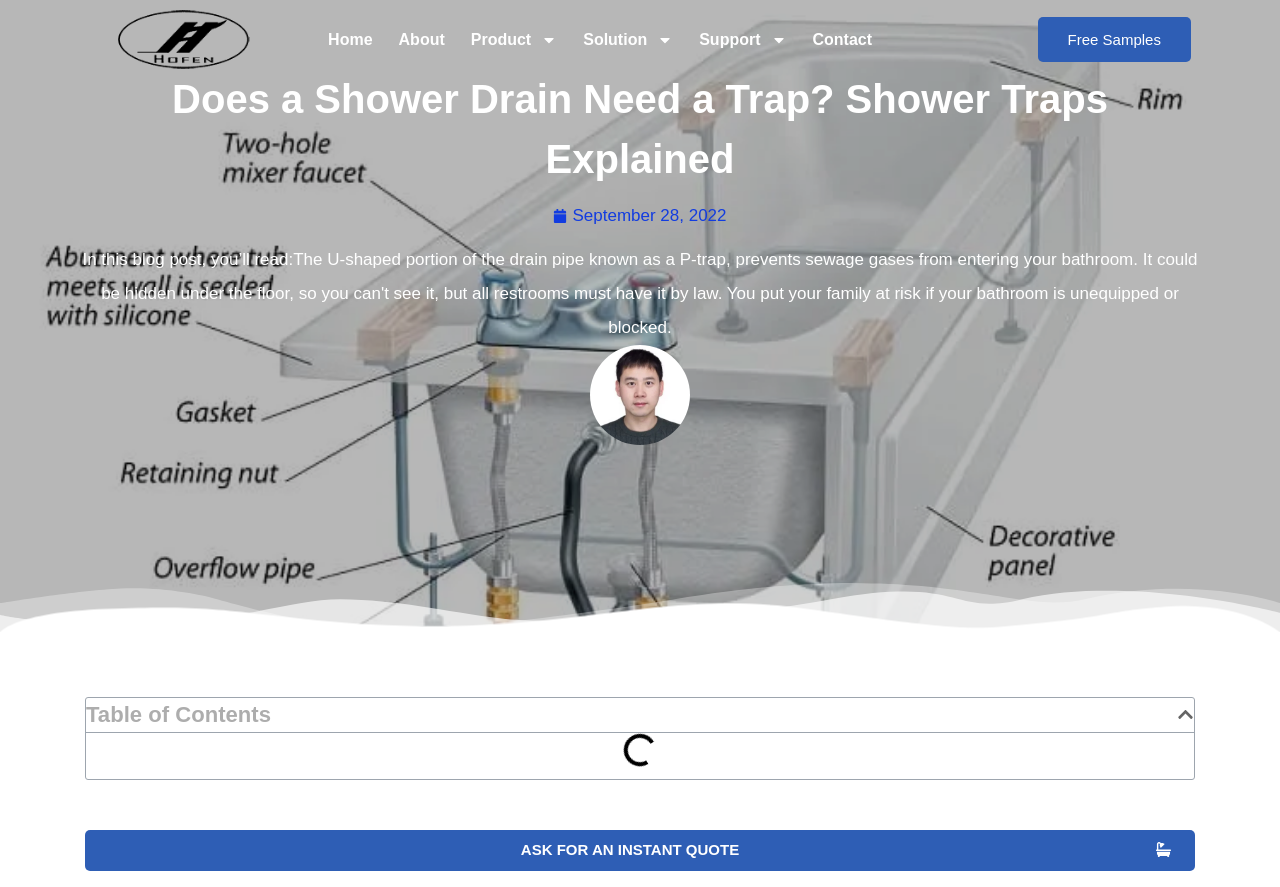Please find the bounding box coordinates of the element that must be clicked to perform the given instruction: "Check the 'Free Samples' link". The coordinates should be four float numbers from 0 to 1, i.e., [left, top, right, bottom].

[0.811, 0.019, 0.93, 0.07]